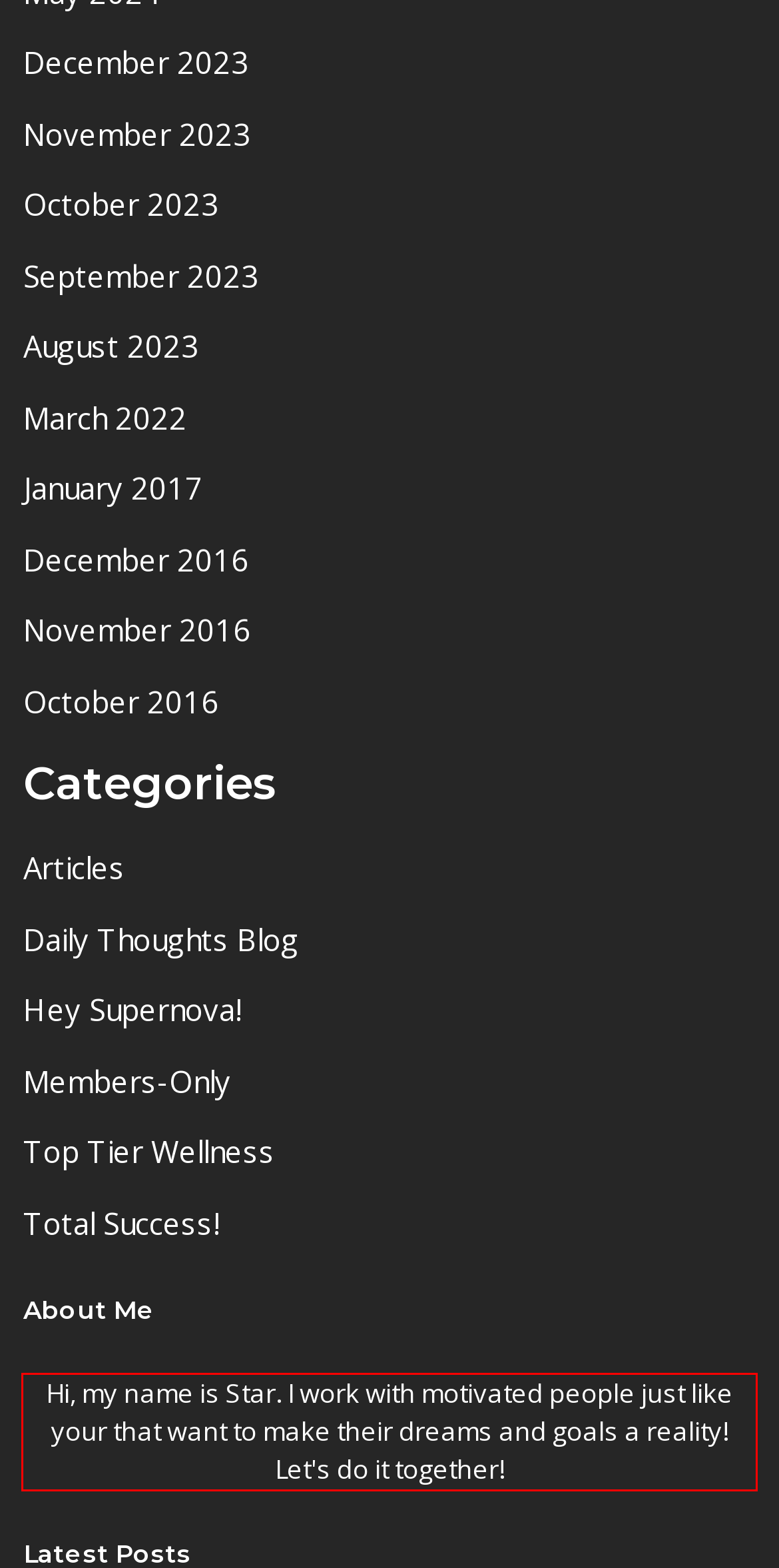There is a UI element on the webpage screenshot marked by a red bounding box. Extract and generate the text content from within this red box.

Hi, my name is Star. I work with motivated people just like your that want to make their dreams and goals a reality! Let's do it together!